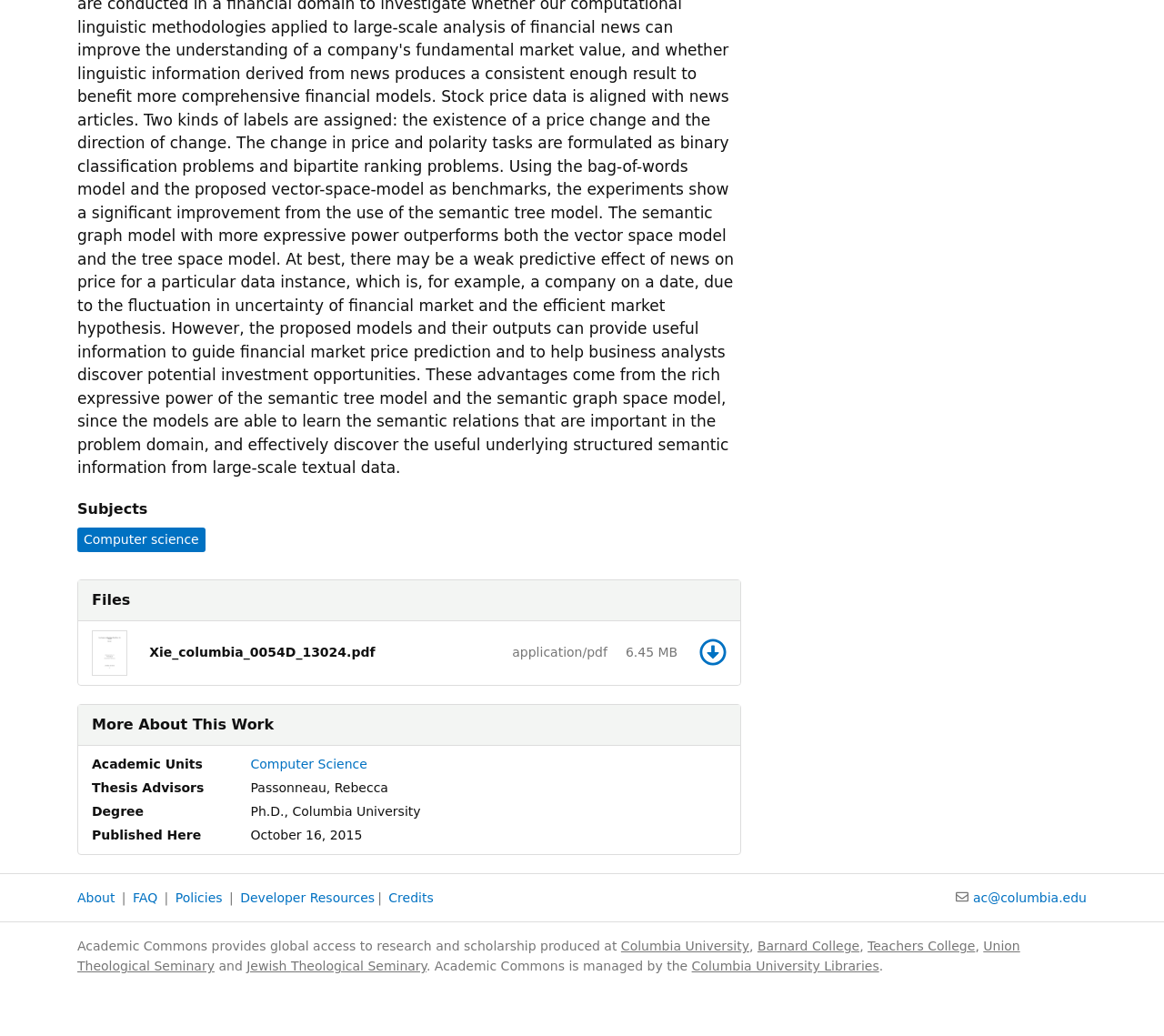Locate the bounding box coordinates of the element you need to click to accomplish the task described by this instruction: "Download the file".

[0.601, 0.615, 0.624, 0.645]